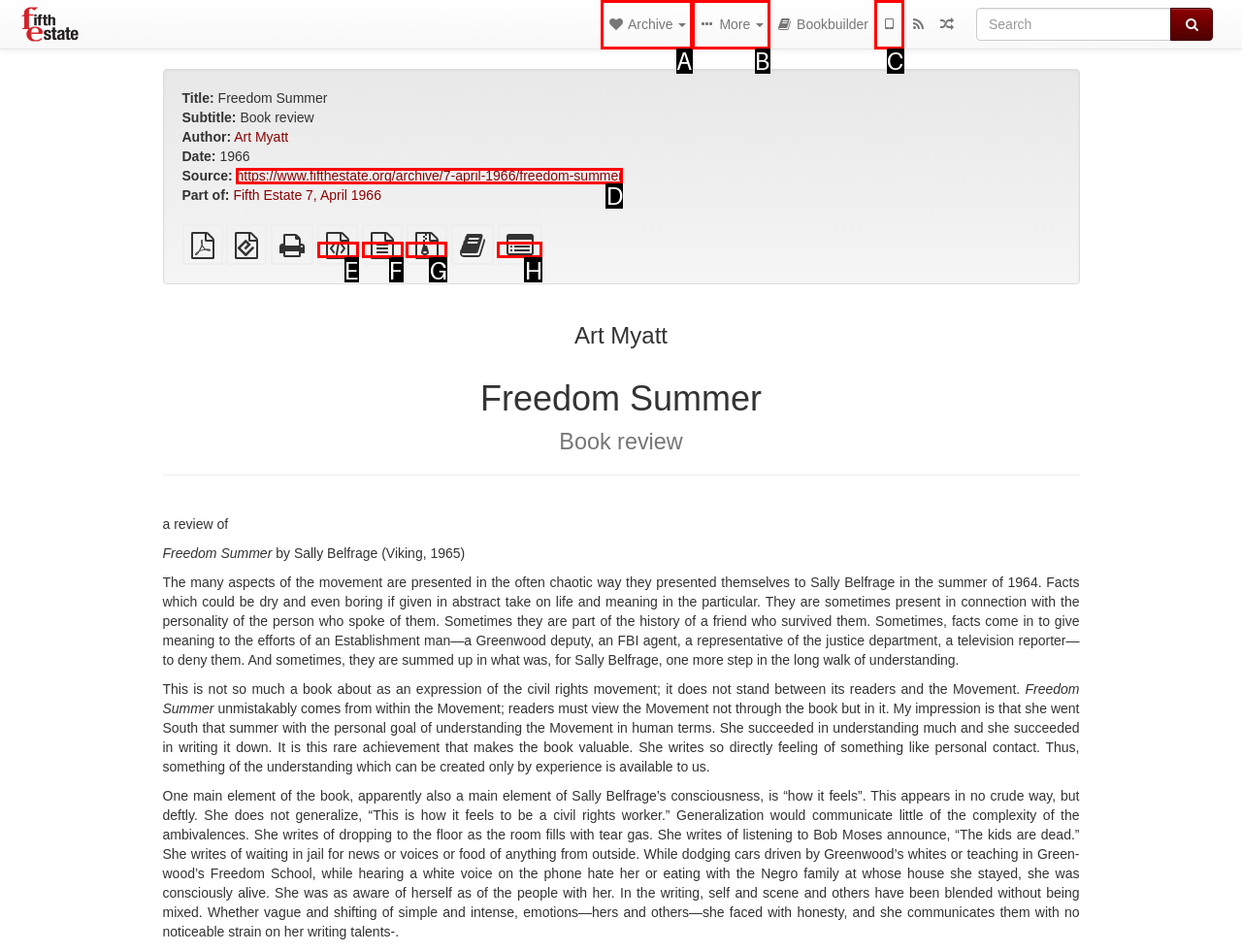Given the element description: Source files with attachments
Pick the letter of the correct option from the list.

G